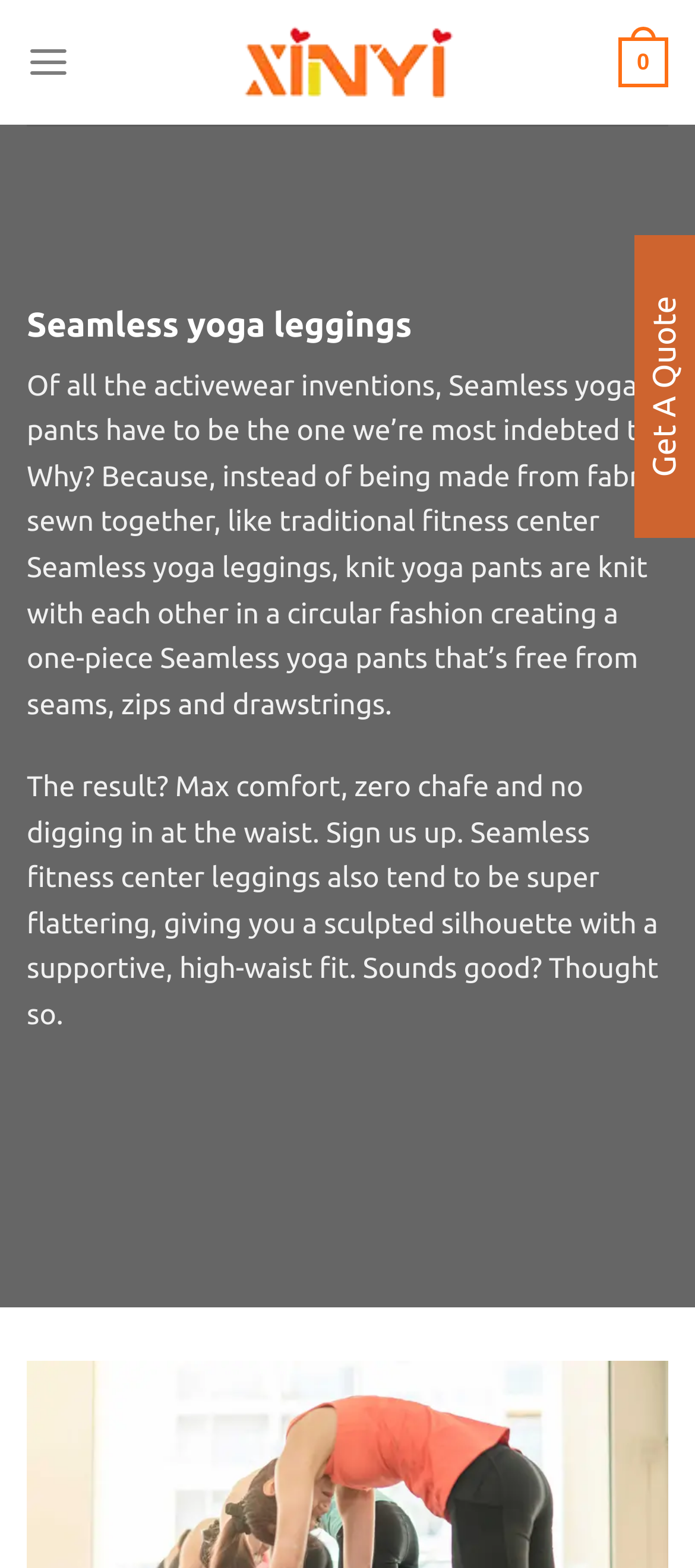Create an elaborate caption that covers all aspects of the webpage.

The webpage is about Seamless yoga leggings, with the title "The best Seamless yoga leggings - OemYogaWear" at the top. On the top-left corner, there is a link to "OemYogaWear" accompanied by an image with the same name. Next to it, there is a "Menu" link that expands to a main menu.

On the right side of the top section, there is a link with no text, and below it, there is a heading that reads "Seamless yoga leggings". Under the heading, there are two paragraphs of text. The first paragraph explains the benefits of Seamless yoga pants, stating that they are made in a circular fashion, creating a one-piece garment that is free from seams, zips, and drawstrings, resulting in maximum comfort and zero chafe. The second paragraph describes the flattering and supportive fit of Seamless fitness center leggings.

At the bottom-right corner of the page, there is a call-to-action button labeled "Get A Quote".